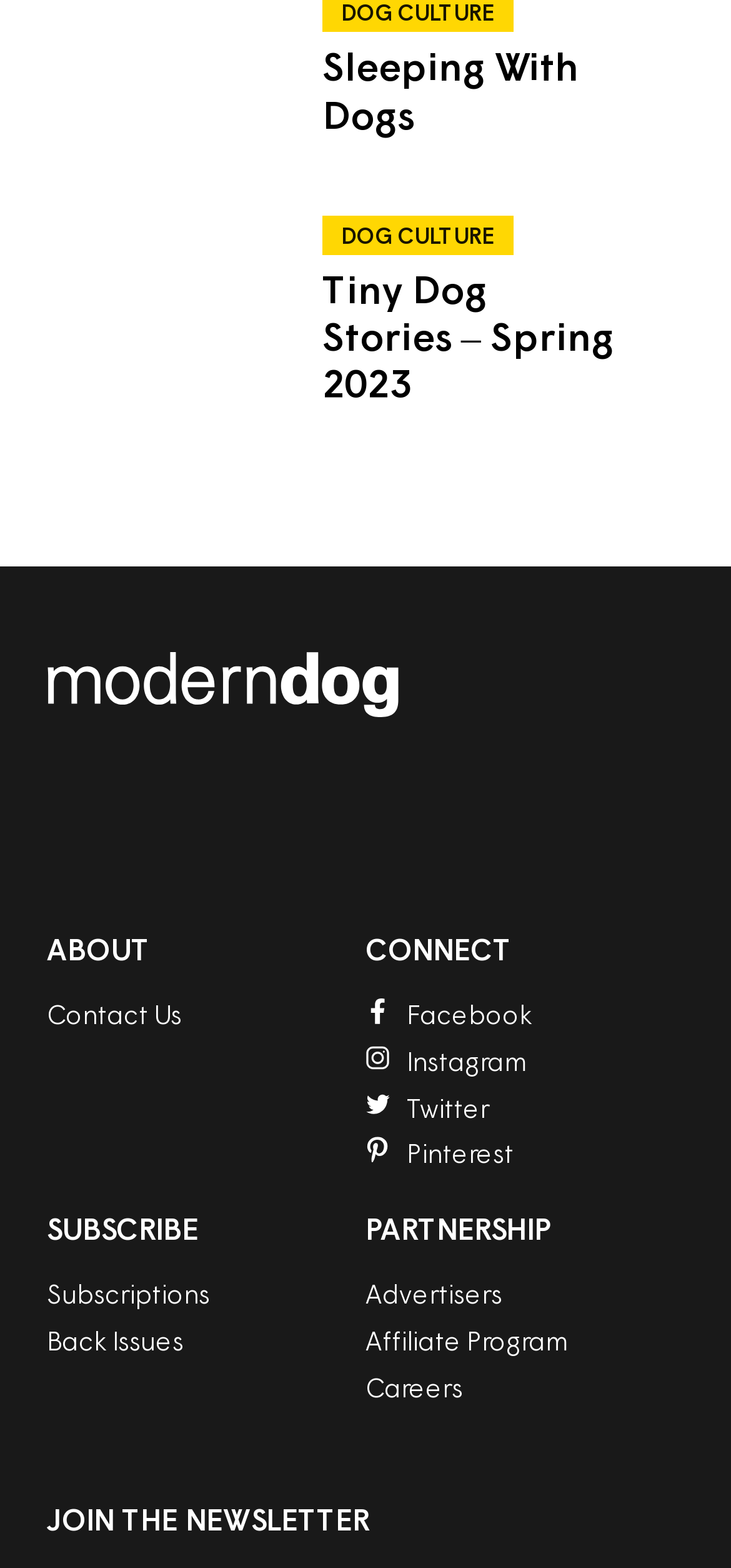Answer the question using only a single word or phrase: 
What is the call-to-action in the bottom left corner?

JOIN THE NEWSLETTER